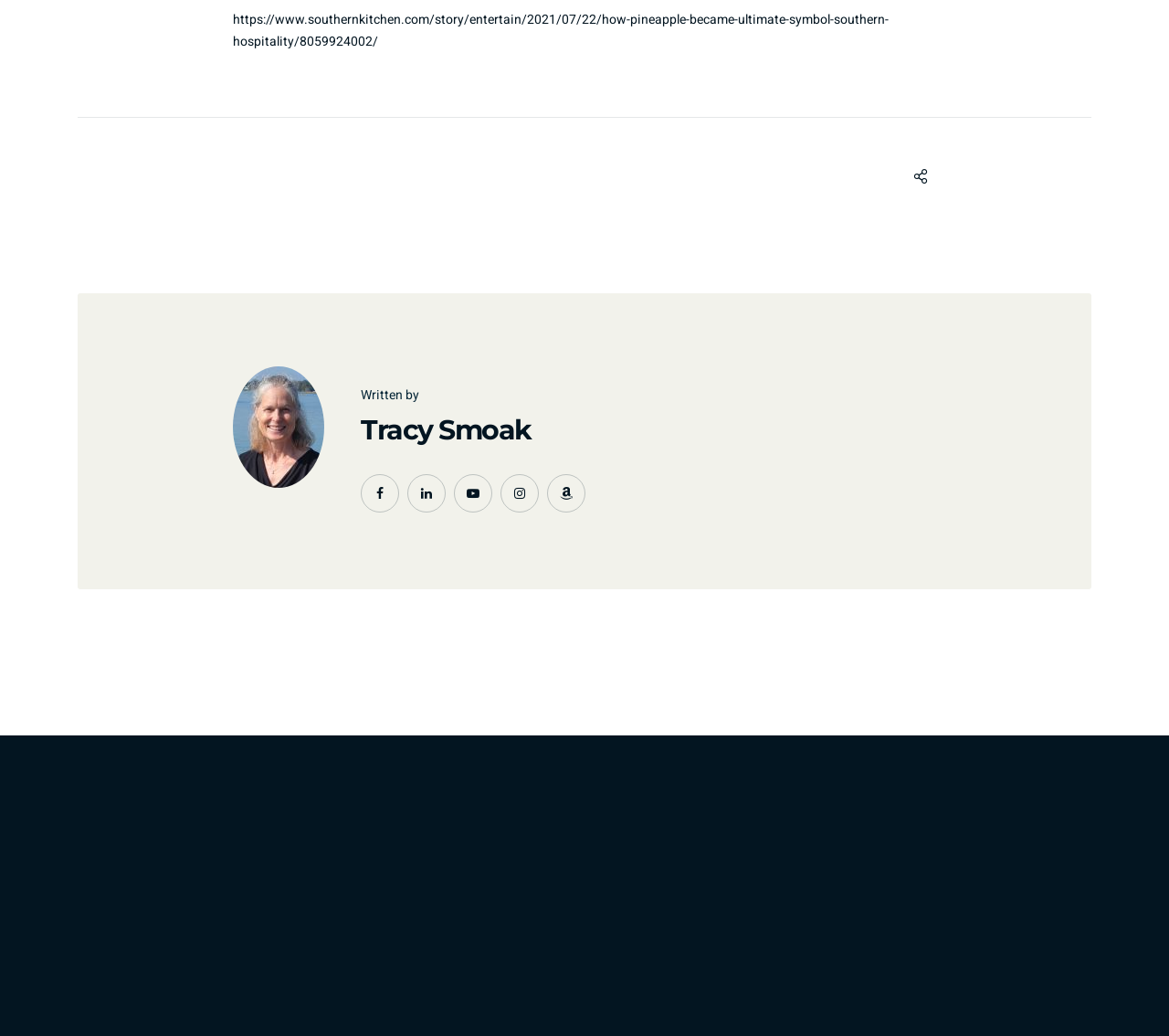How many social media links are below the author's name?
Provide a detailed answer to the question using information from the image.

Below the author's name, there are five social media links represented by icons '', '', '', '', and ''. These links are children of the root element and have bounding box coordinates of [0.309, 0.458, 0.341, 0.495], [0.348, 0.458, 0.381, 0.495], [0.388, 0.458, 0.421, 0.495], [0.428, 0.458, 0.461, 0.495], and [0.468, 0.458, 0.501, 0.495] respectively.